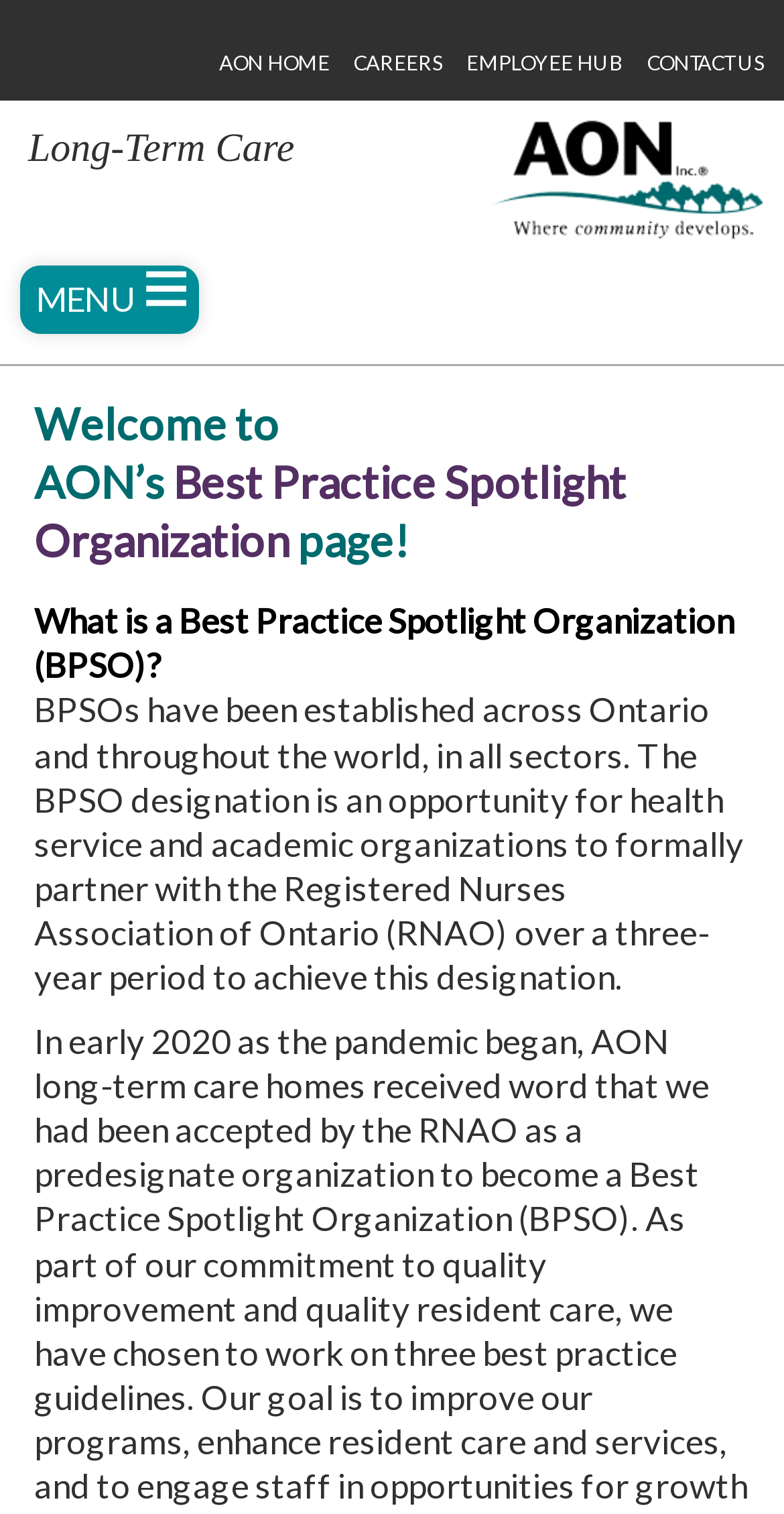Locate the bounding box coordinates of the area to click to fulfill this instruction: "contact us". The bounding box should be presented as four float numbers between 0 and 1, in the order [left, top, right, bottom].

[0.094, 0.816, 0.846, 0.867]